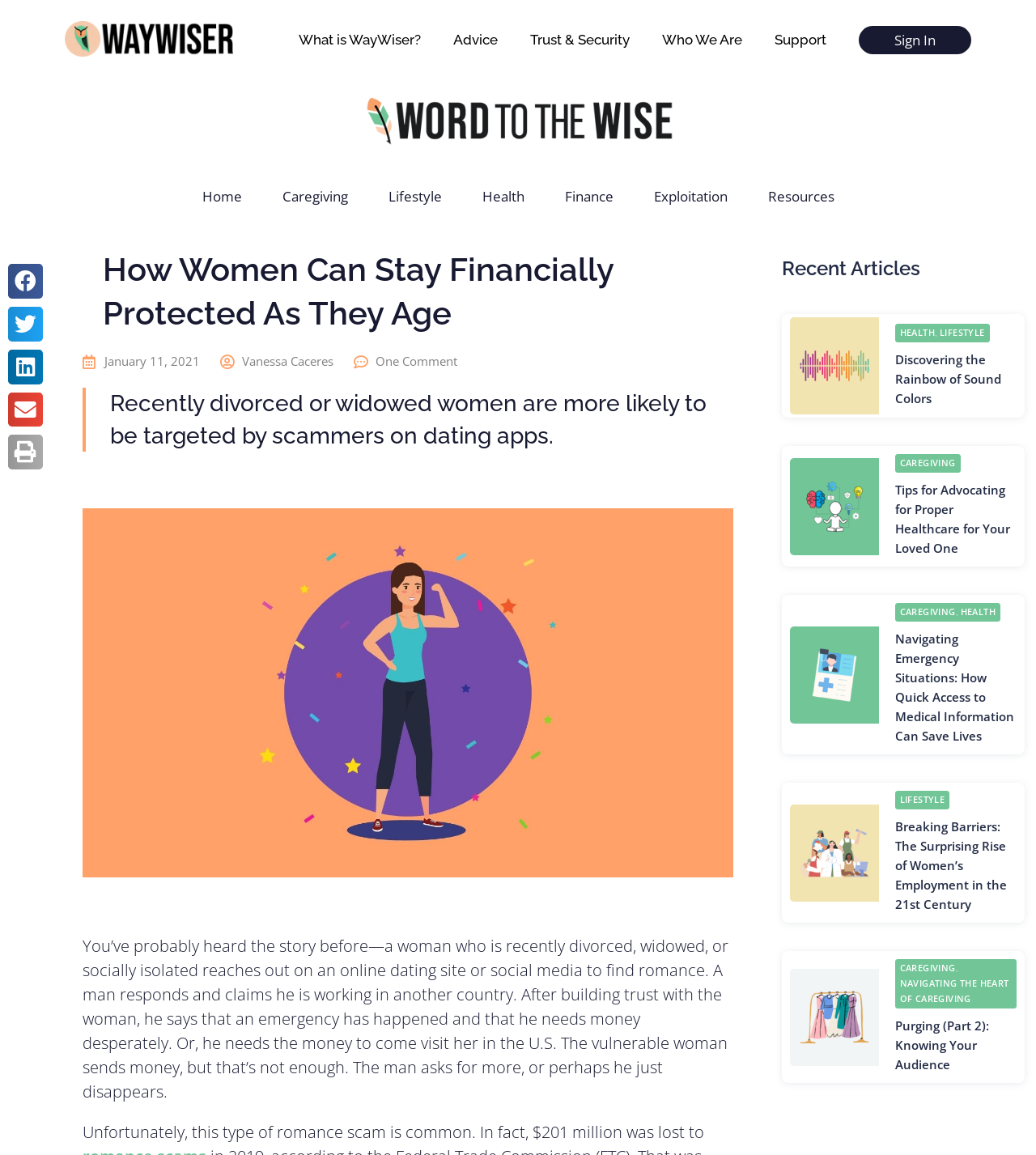What are the categories of articles on the webpage?
Look at the image and answer the question with a single word or phrase.

Health, Lifestyle, Caregiving, Finance, Exploitation